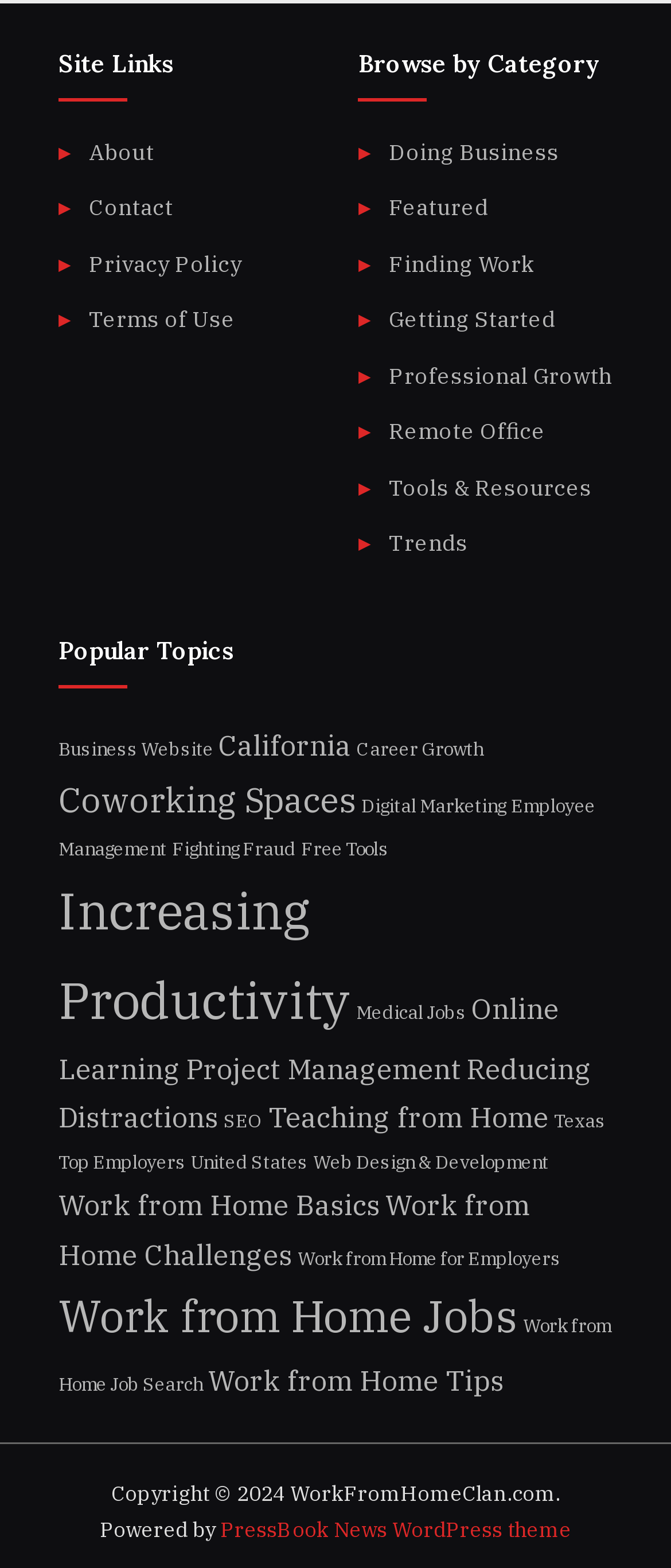From the element description: "Digital Marketing", extract the bounding box coordinates of the UI element. The coordinates should be expressed as four float numbers between 0 and 1, in the order [left, top, right, bottom].

[0.538, 0.506, 0.754, 0.522]